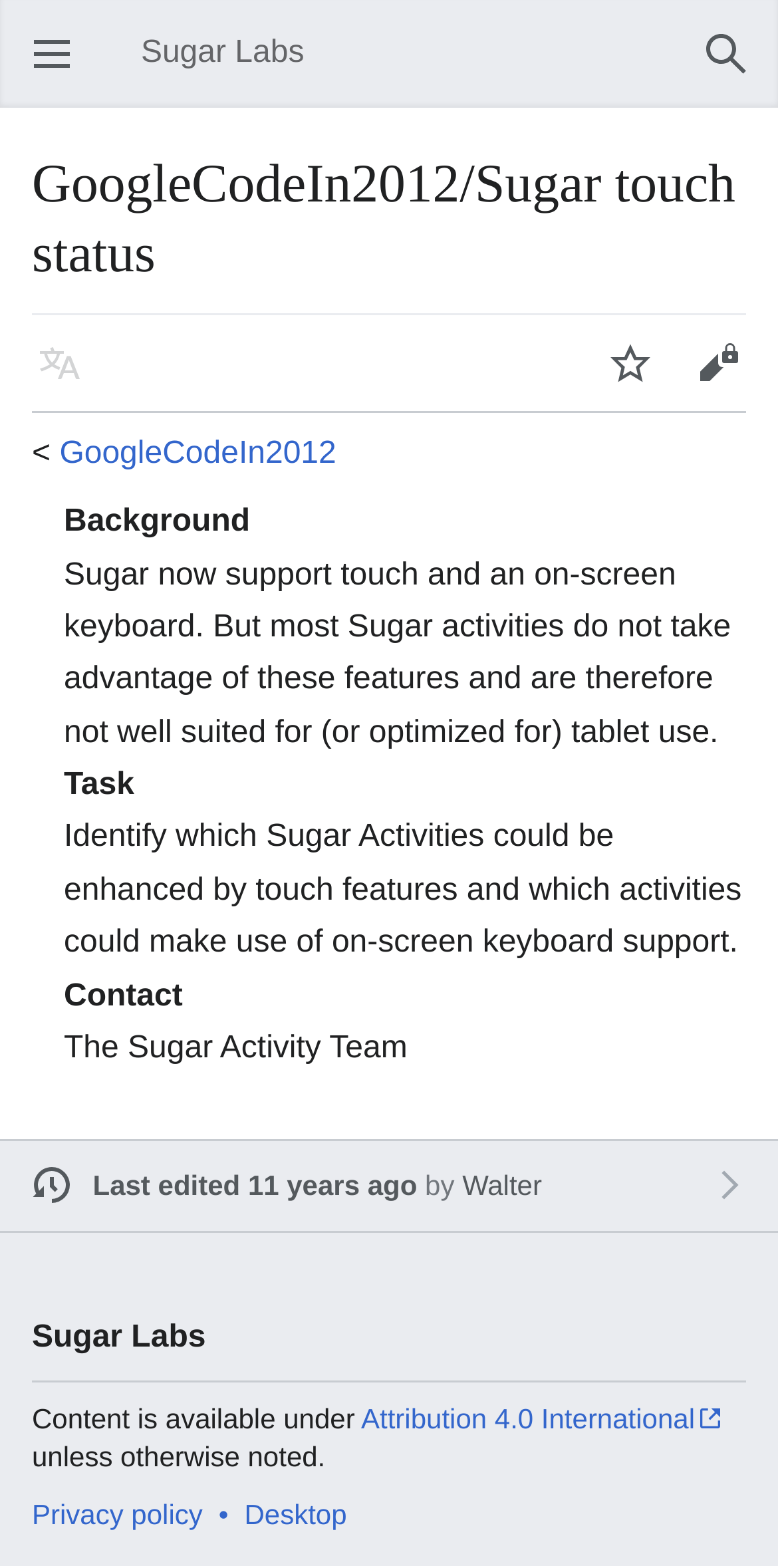Locate the bounding box of the UI element described in the following text: "Attribution 4.0 International".

[0.464, 0.894, 0.927, 0.915]